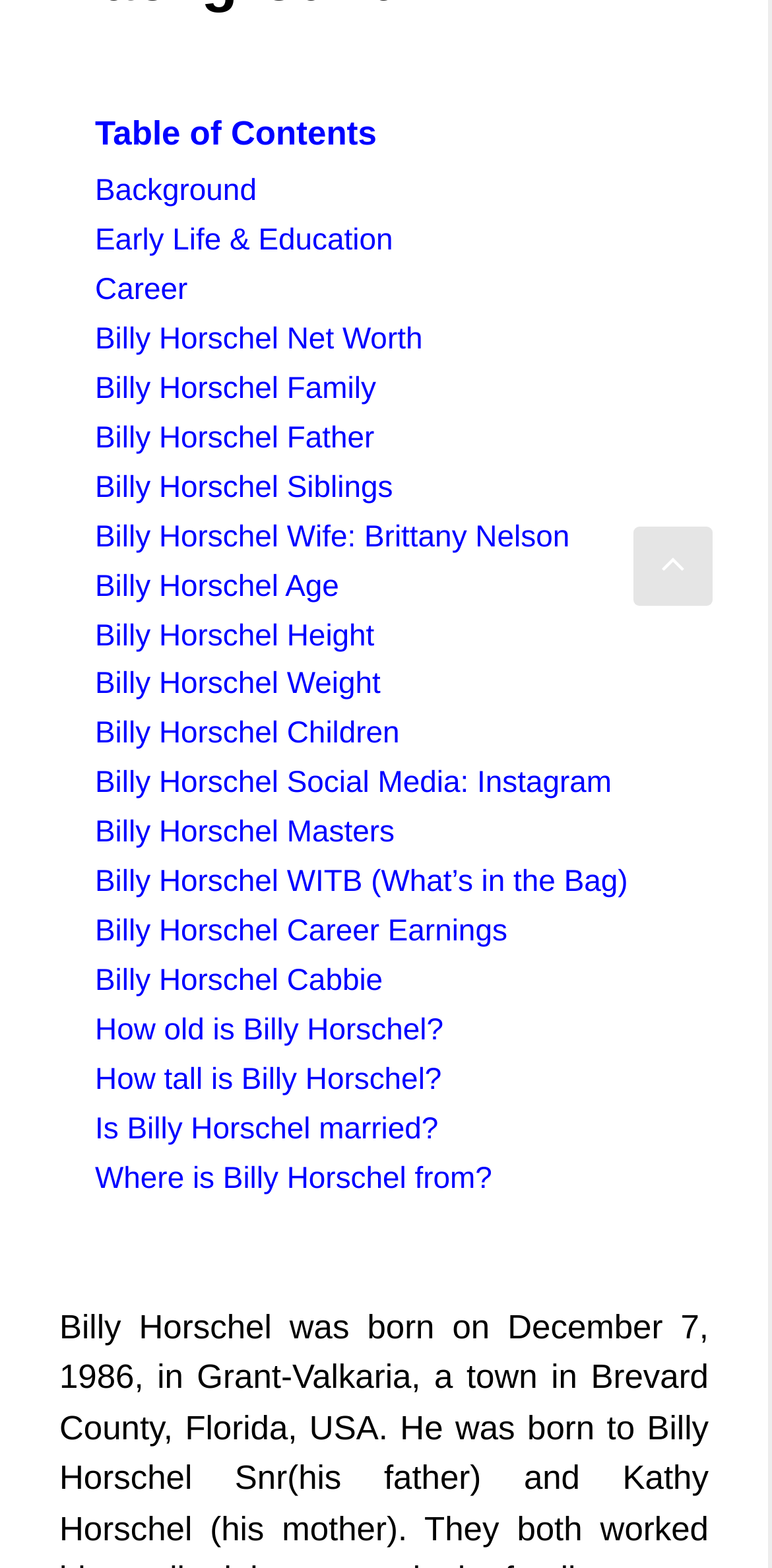Please identify the bounding box coordinates of the element's region that needs to be clicked to fulfill the following instruction: "Scroll back to top". The bounding box coordinates should consist of four float numbers between 0 and 1, i.e., [left, top, right, bottom].

[0.821, 0.336, 0.923, 0.386]